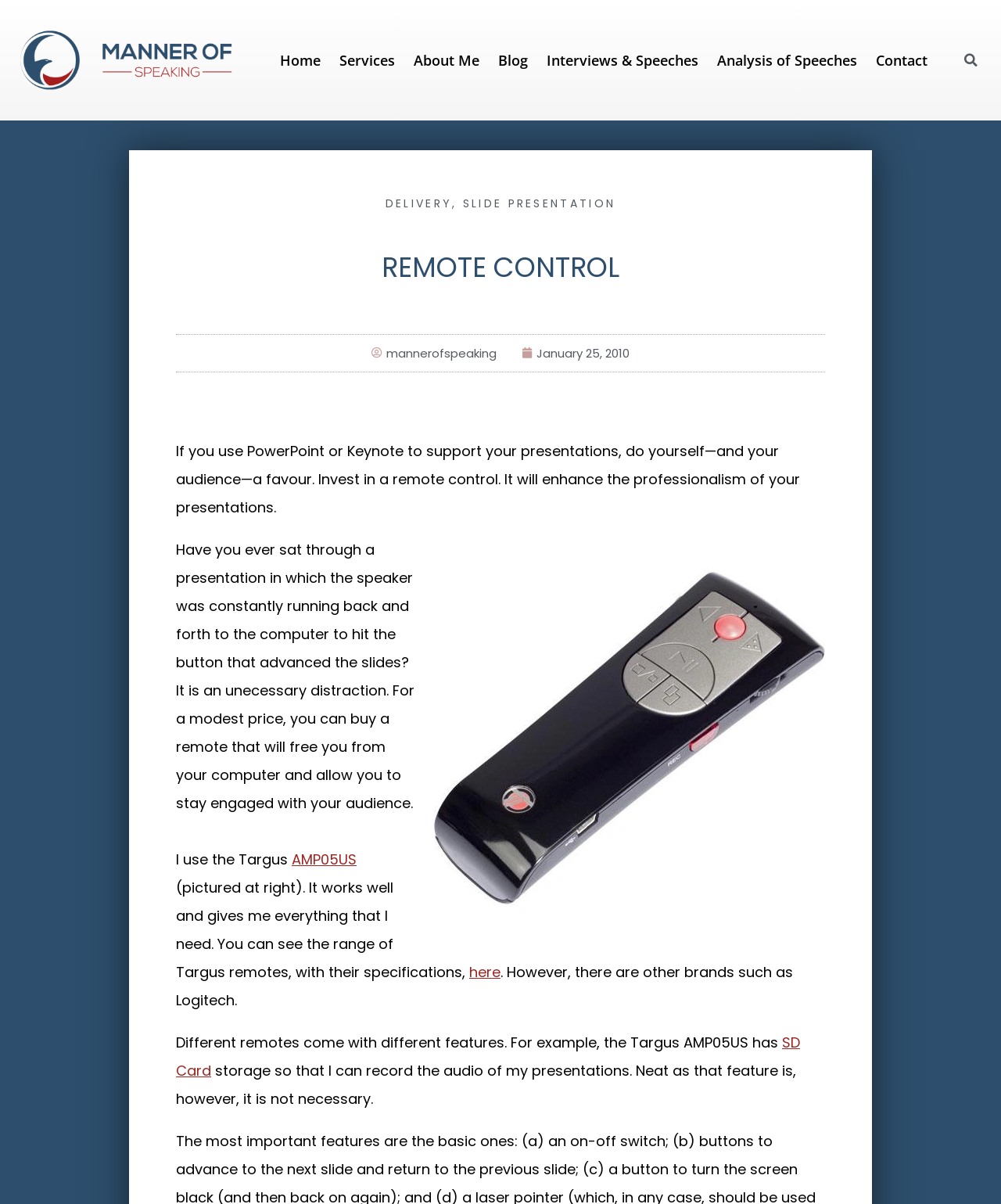Please identify the bounding box coordinates of the region to click in order to complete the task: "Click the 'SLIDE PRESENTATION' link". The coordinates must be four float numbers between 0 and 1, specified as [left, top, right, bottom].

[0.462, 0.162, 0.615, 0.175]